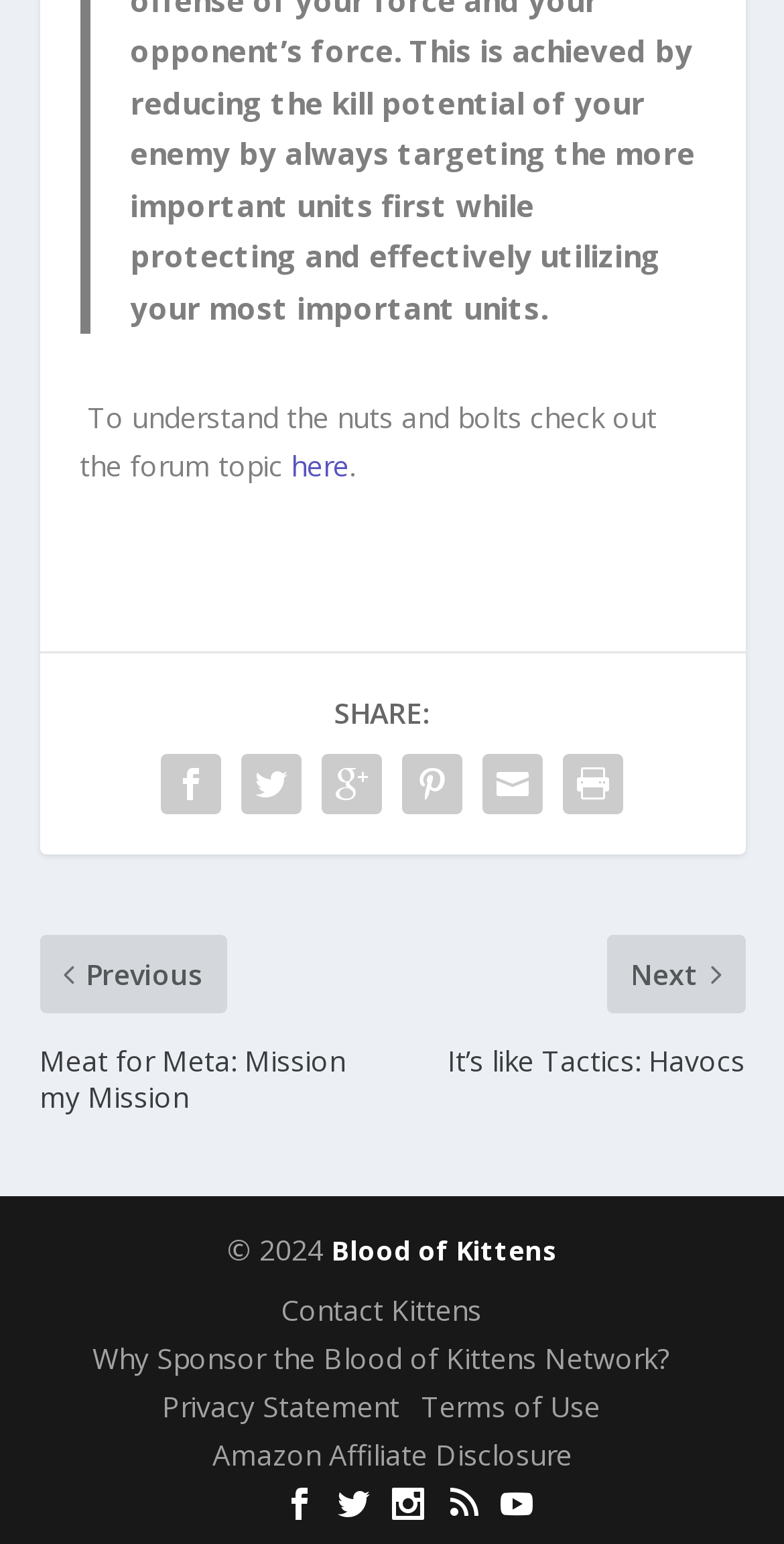Using the description: "here", identify the bounding box of the corresponding UI element in the screenshot.

[0.371, 0.289, 0.445, 0.314]